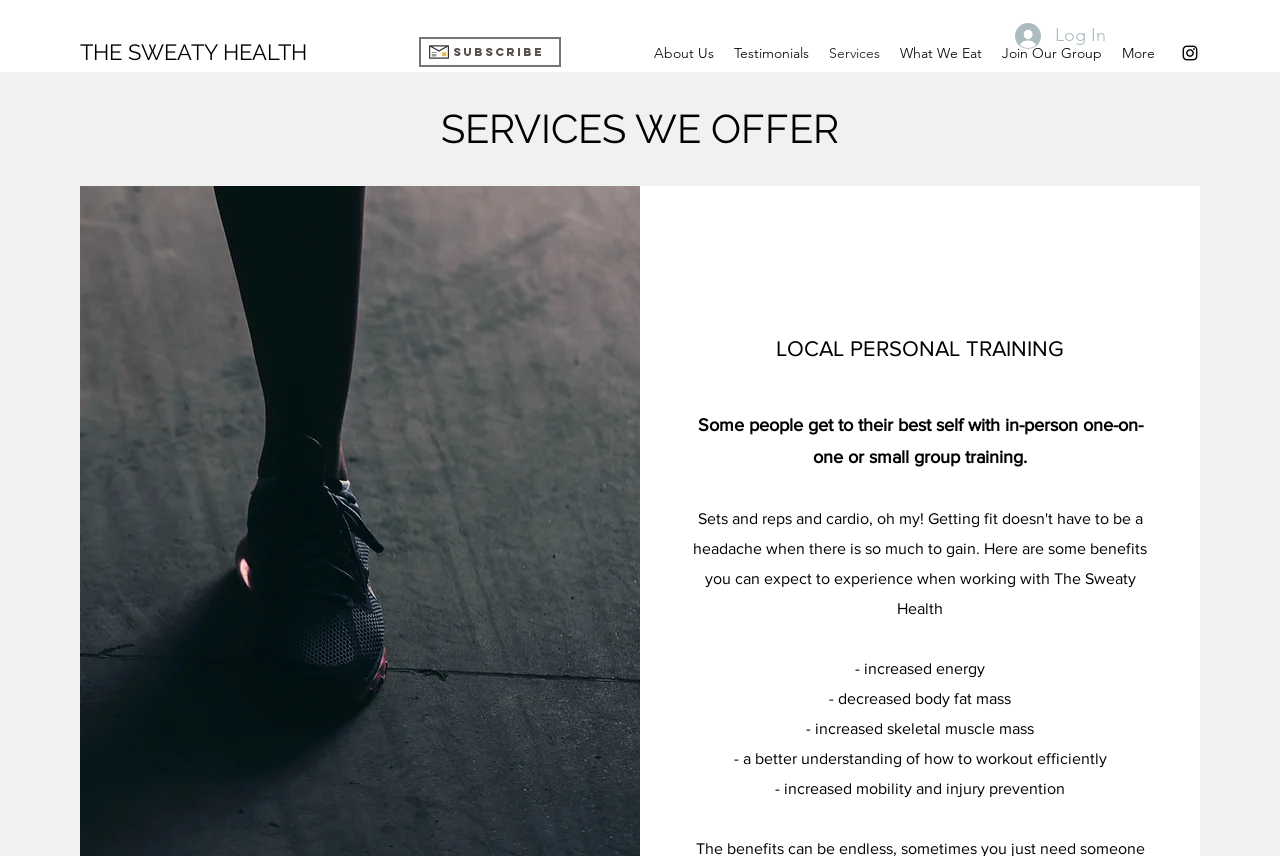Could you highlight the region that needs to be clicked to execute the instruction: "visit the 'Testimonials' page"?

[0.566, 0.044, 0.64, 0.079]